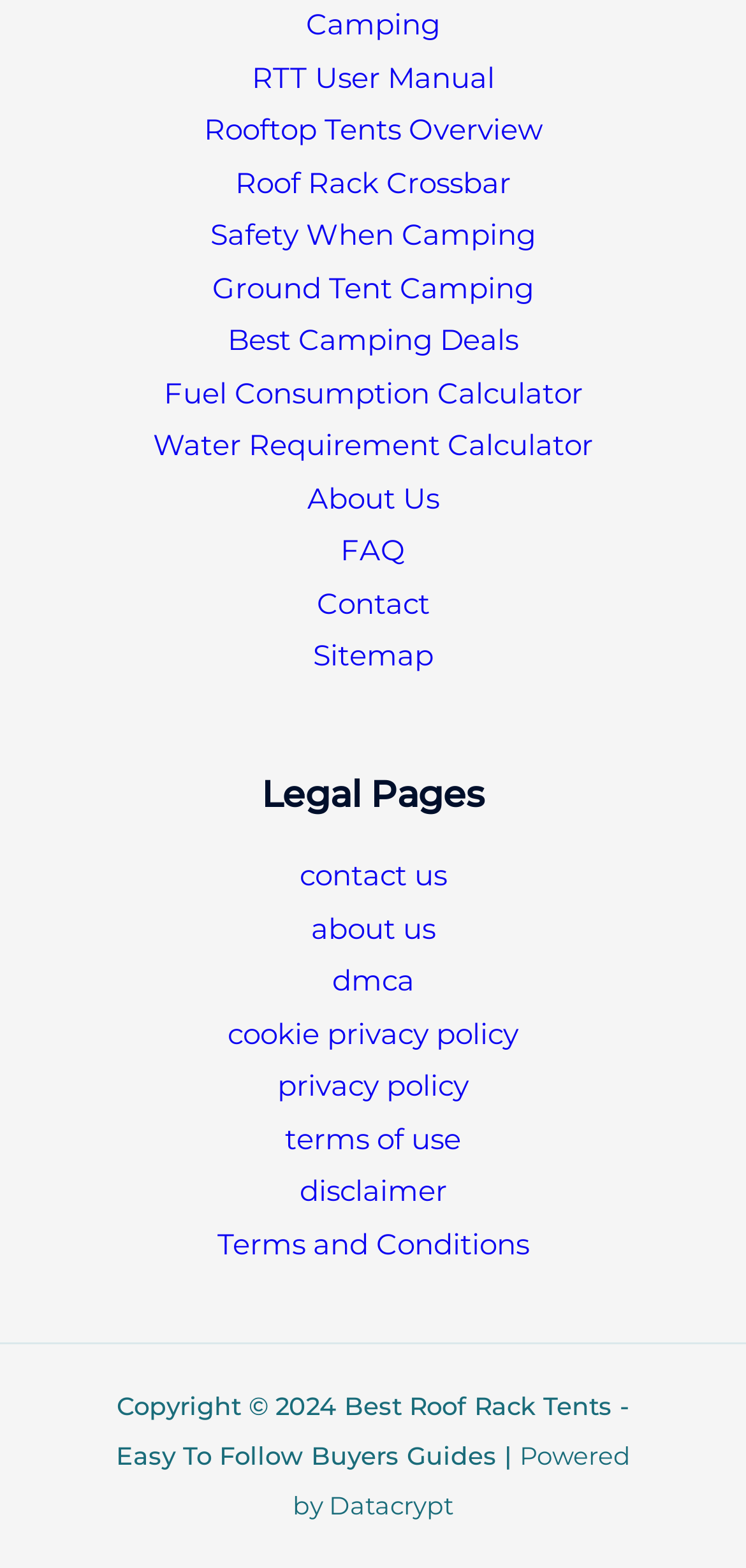Show me the bounding box coordinates of the clickable region to achieve the task as per the instruction: "View Rooftop Tents Overview".

[0.051, 0.07, 0.949, 0.097]